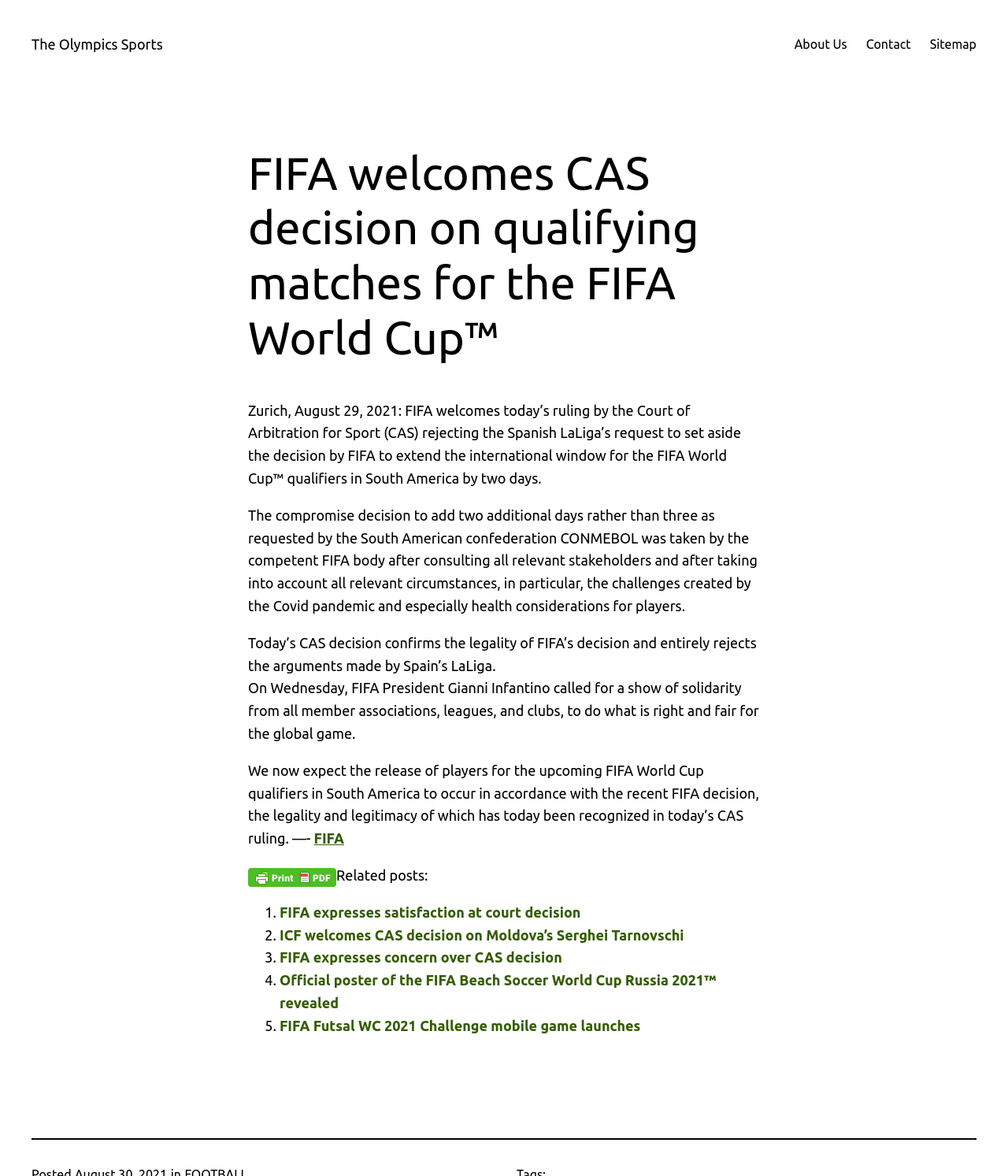Locate the bounding box coordinates of the element to click to perform the following action: 'View FIFA expresses satisfaction at court decision'. The coordinates should be given as four float values between 0 and 1, in the form of [left, top, right, bottom].

[0.277, 0.769, 0.576, 0.782]